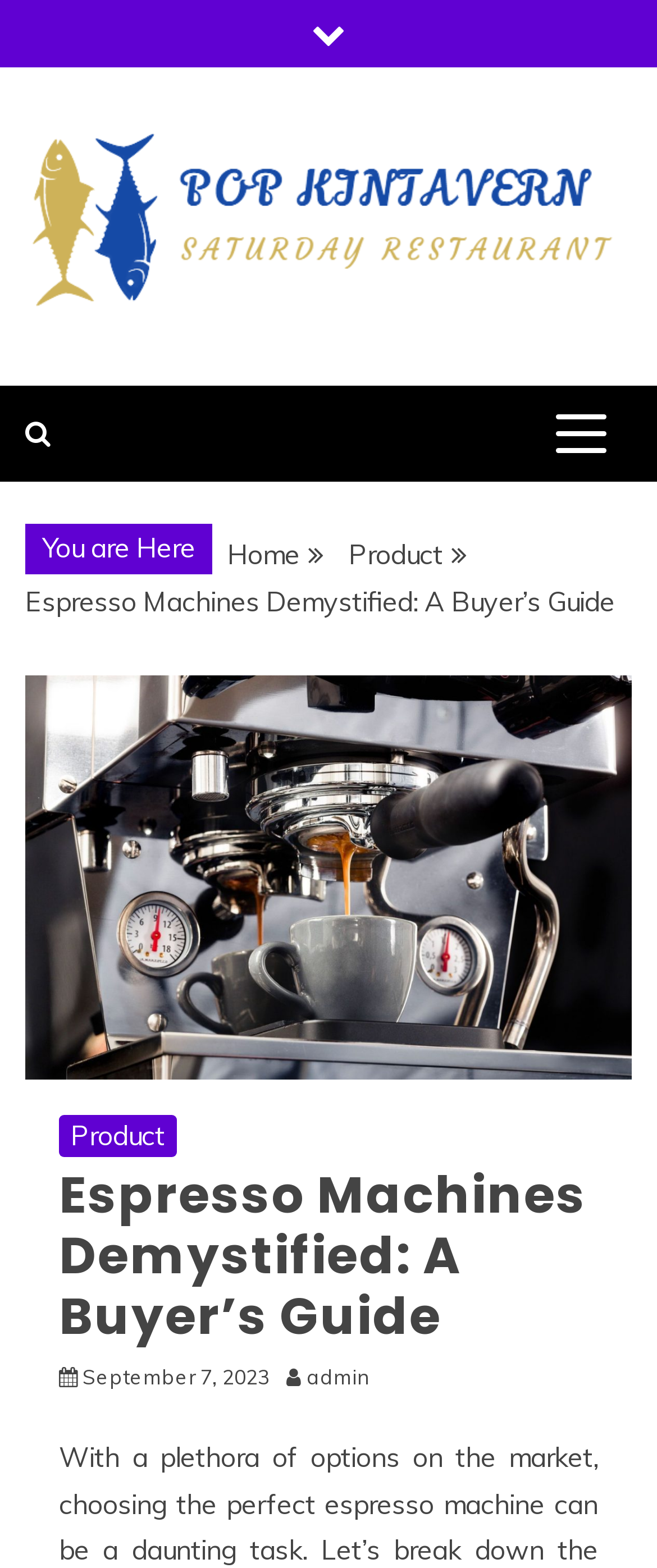What is the author of the article?
Kindly give a detailed and elaborate answer to the question.

I found the answer by looking at the metadata section of the webpage, where I saw the link 'admin', which is likely the author of the article.